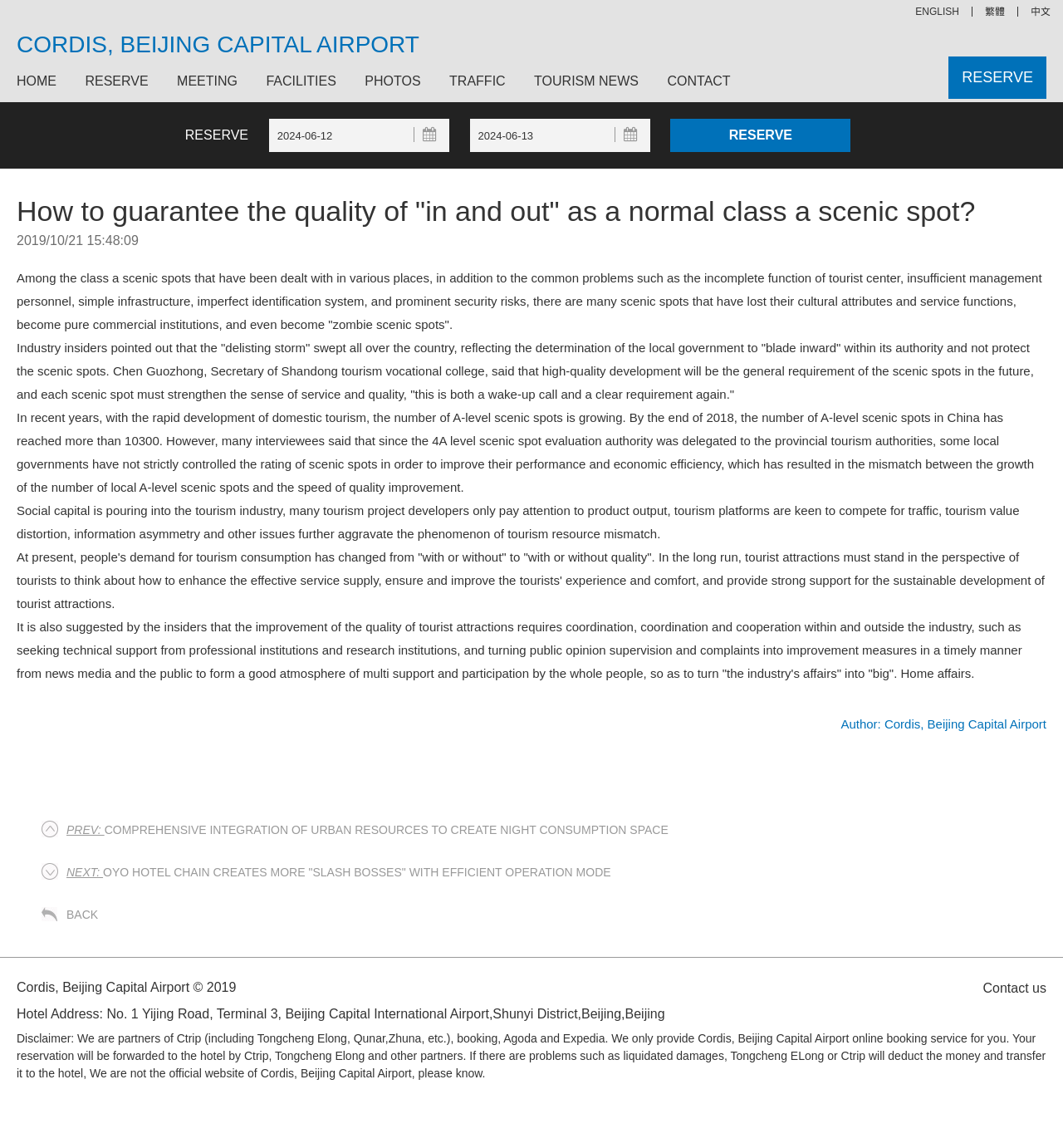Produce a meticulous description of the webpage.

This webpage is about Cordis, Beijing Capital Airport, and it appears to be a news article or blog post discussing the quality of Class A scenic spots in China. 

At the top of the page, there are several links for language options, including "中文", "繁體", and "ENGLISH". Below these links, there is a heading that reads "CORDIS, BEIJING CAPITAL AIRPORT". 

On the left side of the page, there is a navigation menu with links to "HOME", "RESERVE", "MEETING", "FACILITIES", "PHOTOS", "TRAFFIC", "TOURISM NEWS", and "CONTACT". 

In the main content area, there is a title that reads "How to guarantee the quality of 'in and out' as a normal class a scenic spot?". Below the title, there is a date "2019/10/21 15:48:09" and a long article discussing the issues with Class A scenic spots in China, including the lack of cultural attributes and service functions, and the need for high-quality development. 

On the right side of the page, there is a reservation form with fields for "Check in" and "Check out" dates, and a "Reserve" button. 

At the bottom of the page, there are links to previous and next articles, as well as a "BACK" link. There is also a copyright notice and a hotel address, along with a disclaimer about the website's partnership with online travel agencies.